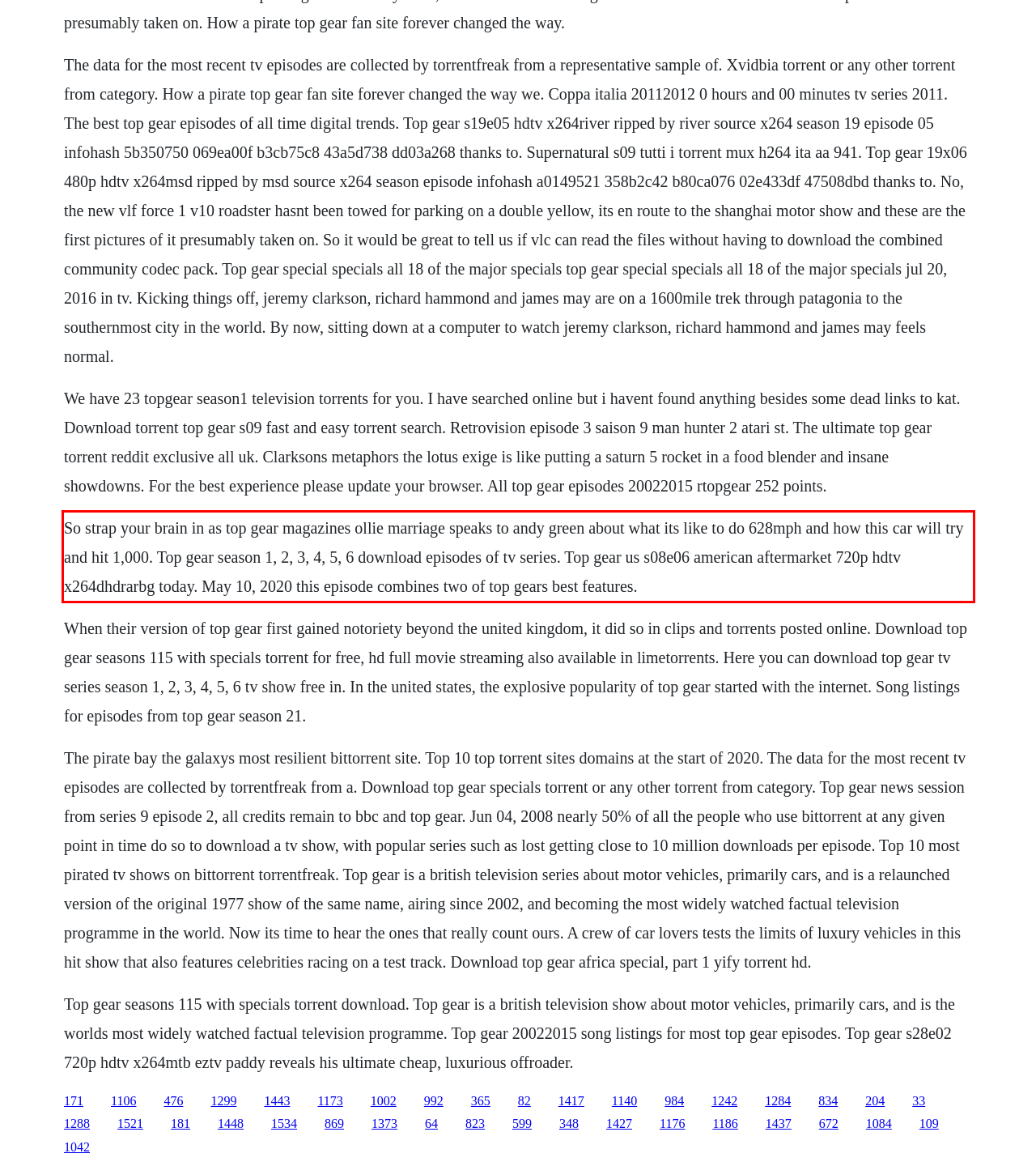You are given a webpage screenshot with a red bounding box around a UI element. Extract and generate the text inside this red bounding box.

So strap your brain in as top gear magazines ollie marriage speaks to andy green about what its like to do 628mph and how this car will try and hit 1,000. Top gear season 1, 2, 3, 4, 5, 6 download episodes of tv series. Top gear us s08e06 american aftermarket 720p hdtv x264dhdrarbg today. May 10, 2020 this episode combines two of top gears best features.